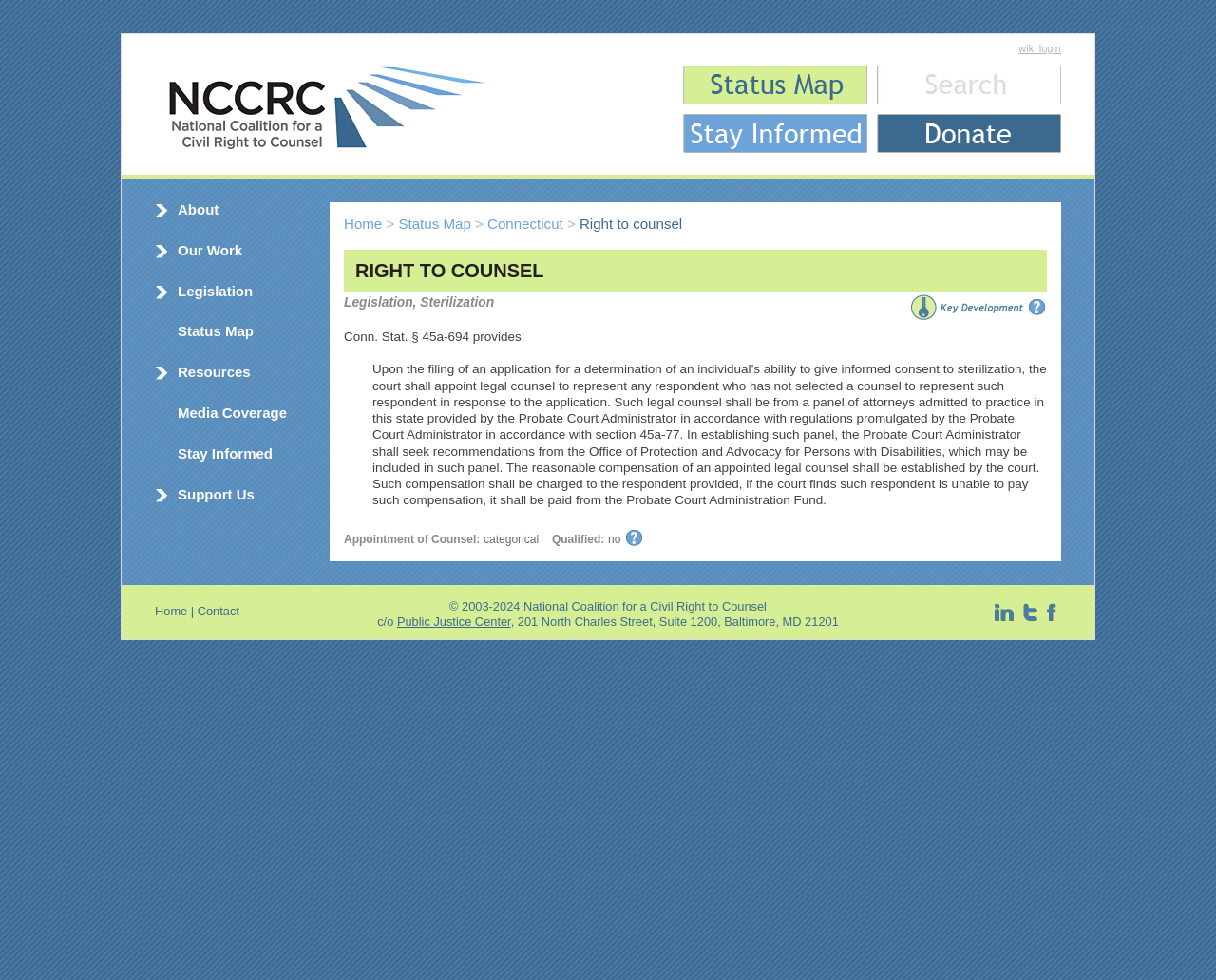What is the topic of the webpage?
Based on the image, give a one-word or short phrase answer.

Right to counsel